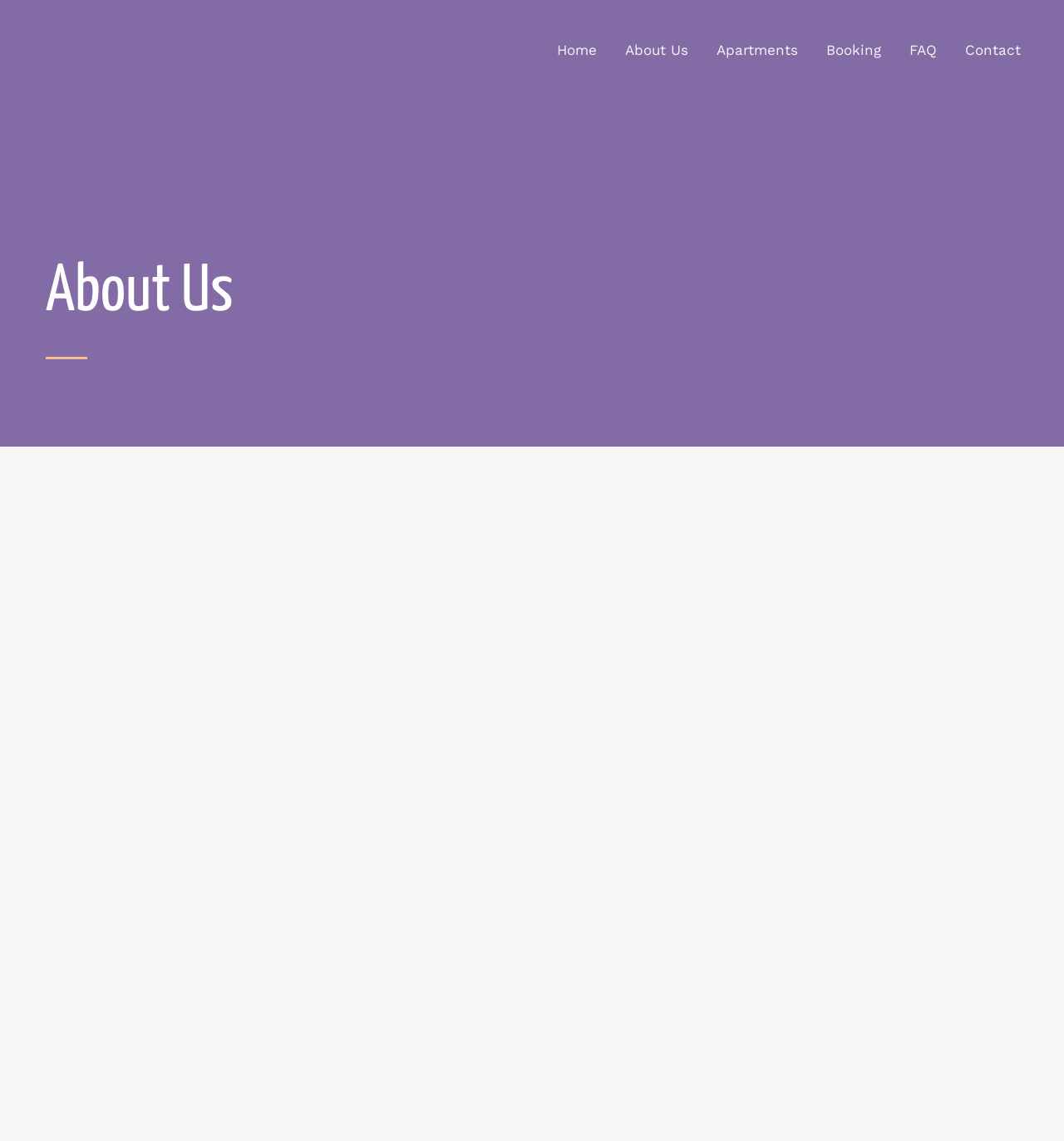Respond with a single word or phrase to the following question:
What is the purpose of the website?

Luxury lodging facilities